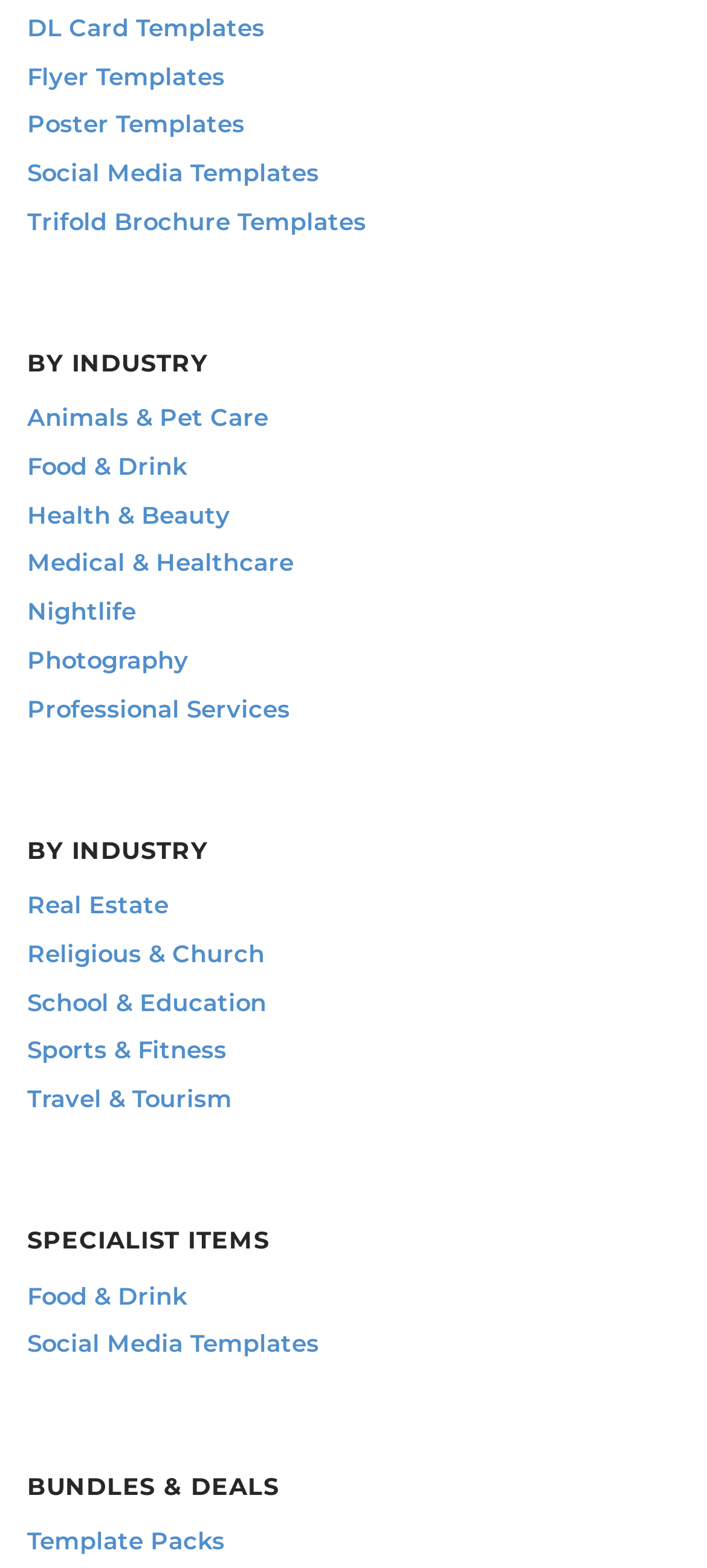Could you locate the bounding box coordinates for the section that should be clicked to accomplish this task: "visit the Elegant Themes website".

None